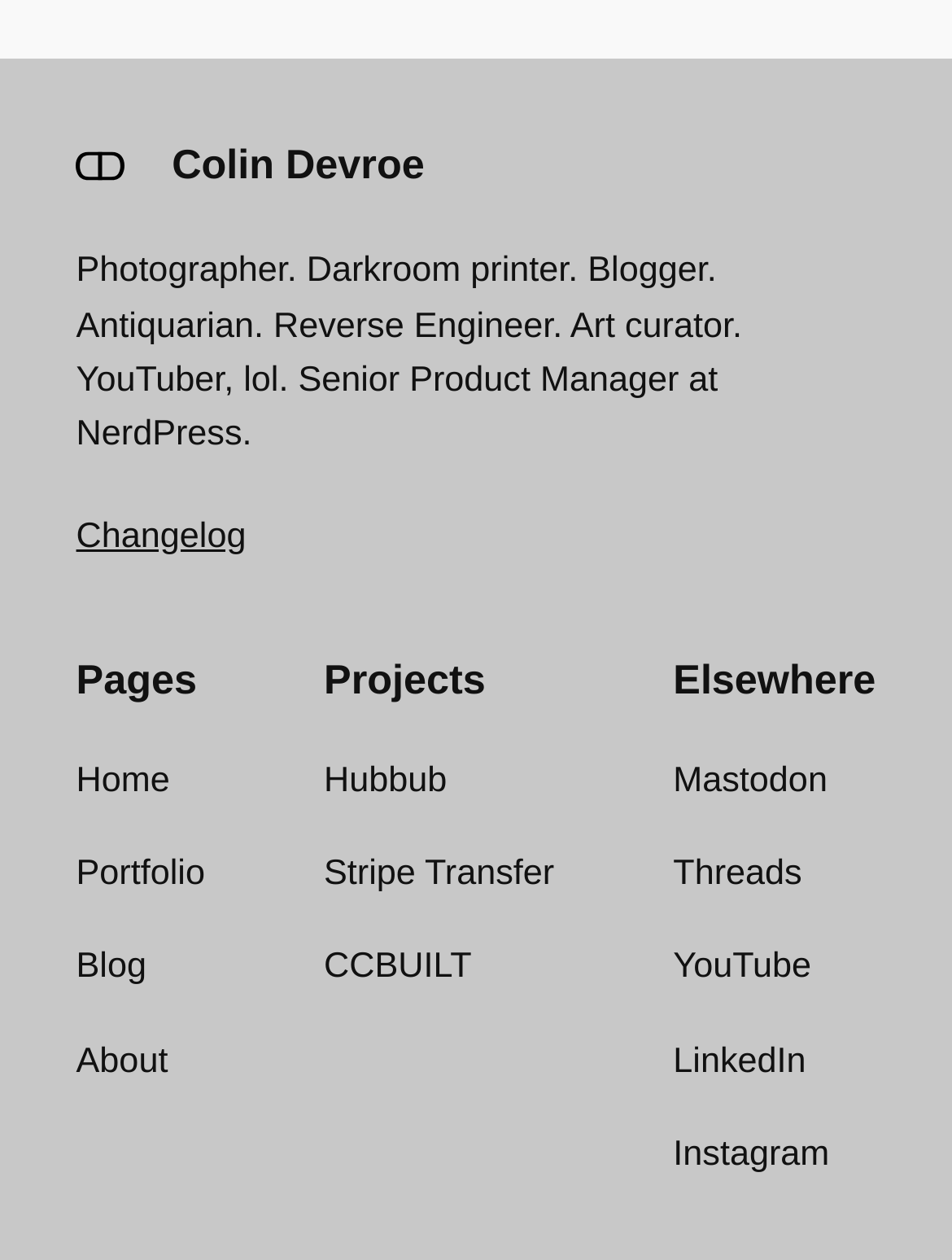Please find the bounding box coordinates in the format (top-left x, top-left y, bottom-right x, bottom-right y) for the given element description. Ensure the coordinates are floating point numbers between 0 and 1. Description: Maryland

None